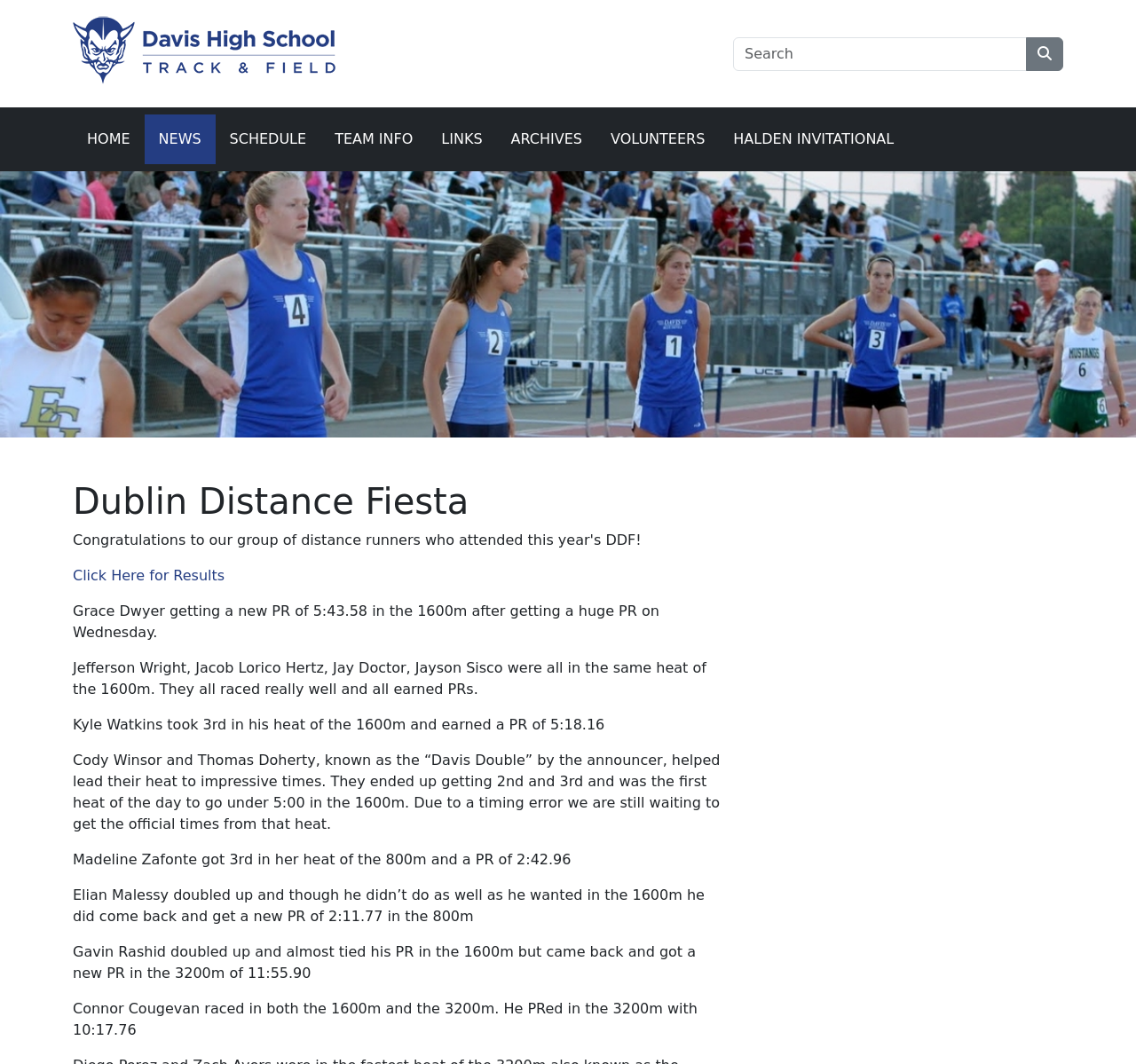Create a detailed narrative describing the layout and content of the webpage.

The webpage is about the Dublin Distance Fiesta, a track and field event, and is affiliated with DHS Track & Field. At the top left, there is a link to "DHS Track & Field" accompanied by an image with the same name. 

On the top right, there is a search bar with a "Search" button next to it. 

Below the search bar, there is a navigation menu with links to "HOME", "NEWS", "SCHEDULE", "TEAM INFO", "LINKS", "ARCHIVES", "VOLUNTEERS", and "HALDEN INVITATIONAL", arranged horizontally from left to right.

The main content of the webpage is headed by a title "Dublin Distance Fiesta". Below the title, there is a link to "Click Here for Results". 

The rest of the page is filled with news articles or updates about the track and field event. There are seven paragraphs of text, each describing the achievements of different athletes, including Grace Dwyer, Jefferson Wright, Jayson Sisco, Kyle Watkins, Cody Winsor, Thomas Doherty, Madeline Zafonte, Elian Malessy, Gavin Rashid, and Connor Cougevan. These paragraphs are arranged vertically from top to bottom, with no images in between.